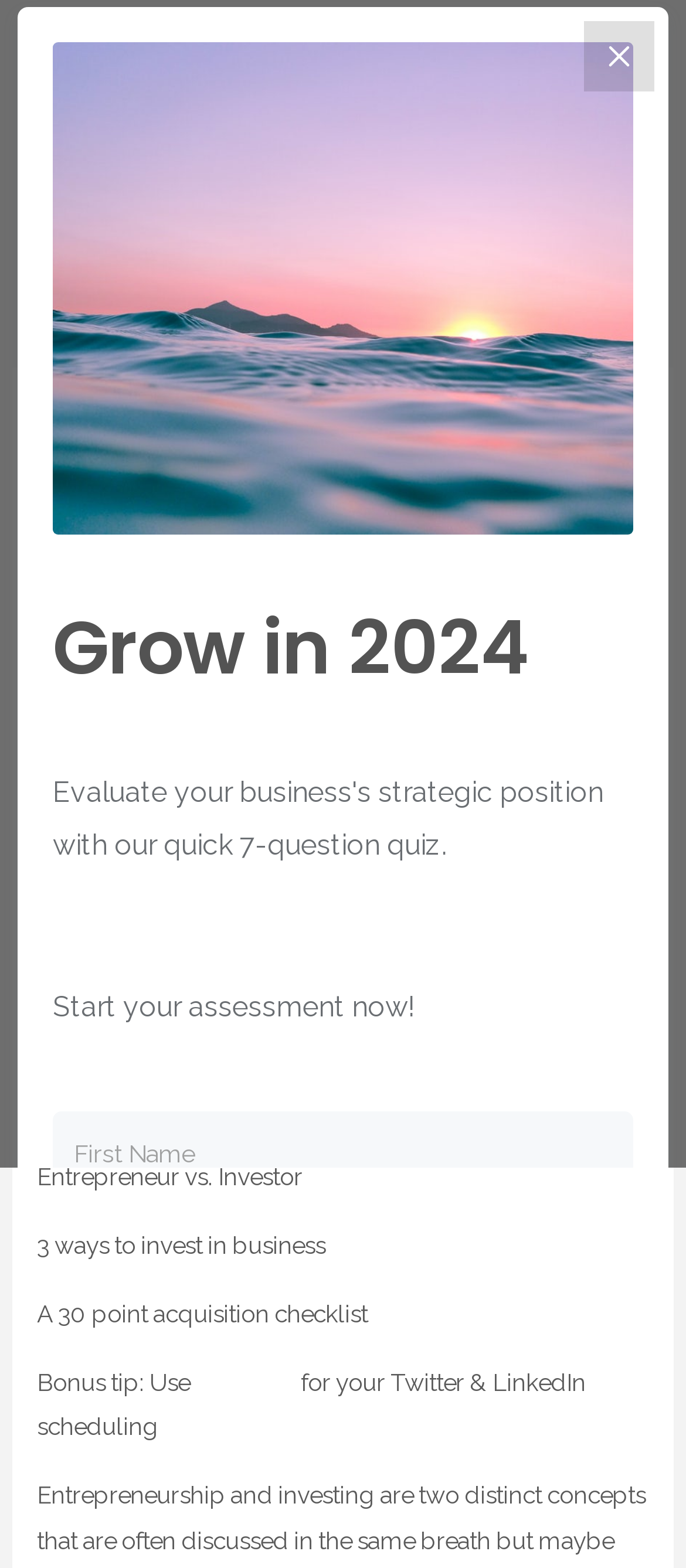Explain the contents of the webpage comprehensively.

The webpage appears to be a blog or article page focused on entrepreneurship and investing. At the top left, there is a link to an unknown destination. Below it, a navigation menu is situated, spanning almost the entire width of the page, containing links to "Services", "About", "Speaking", and "Media".

The main content area is divided into two sections. The top section features a header with the title "Investing in Small Businesses: Opportunities and Strategies for Success" followed by the author's name, "mrvann". Below the title, there are four lines of text: "Coming Up", "Entrepreneur vs. Investor", "3 ways to invest in business", "A 30 point acquisition checklist", and "Bonus tip: Use Hypefury for your Twitter & LinkedIn scheduling".

The second section is located below the navigation menu and contains a heading "Grow in 2024". Below the heading, there is a call-to-action text "Start your assessment now!" followed by a form with two text input fields for "First Name" and "Email Address", and a button labeled "Send Me The Quiz". A note below the form reads "We respect your privacy. Unsubscribe at anytime." 

At the top right corner, there is a "Close" button accompanied by a small image.